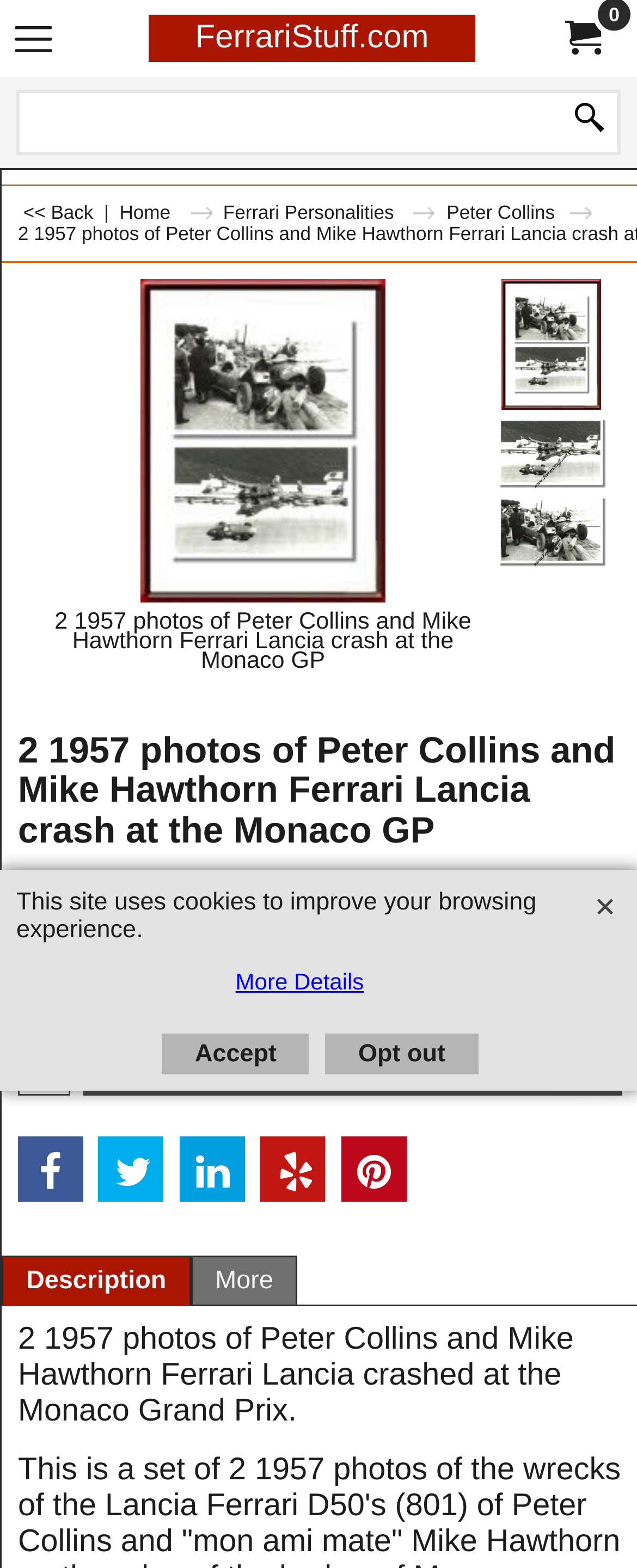Respond to the question below with a single word or phrase: What can be done with the photo?

Add to cart